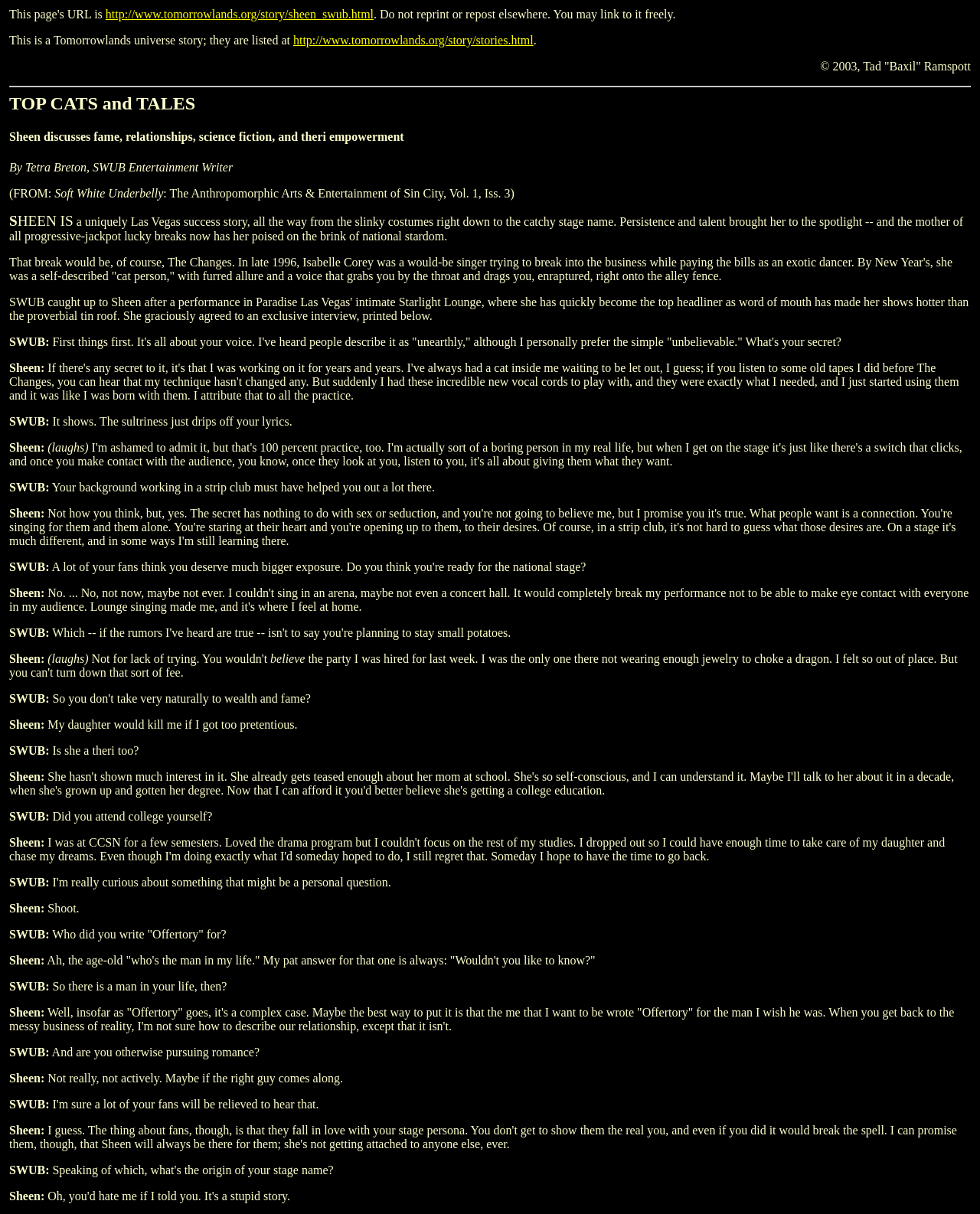What is the name of the singer being interviewed?
Give a thorough and detailed response to the question.

The article is an interview with a singer, and her name is mentioned throughout the conversation. Specifically, in the line 'By Tetra Breton, SWUB Entertainment Writer', it is clear that the interviewee is Sheen.